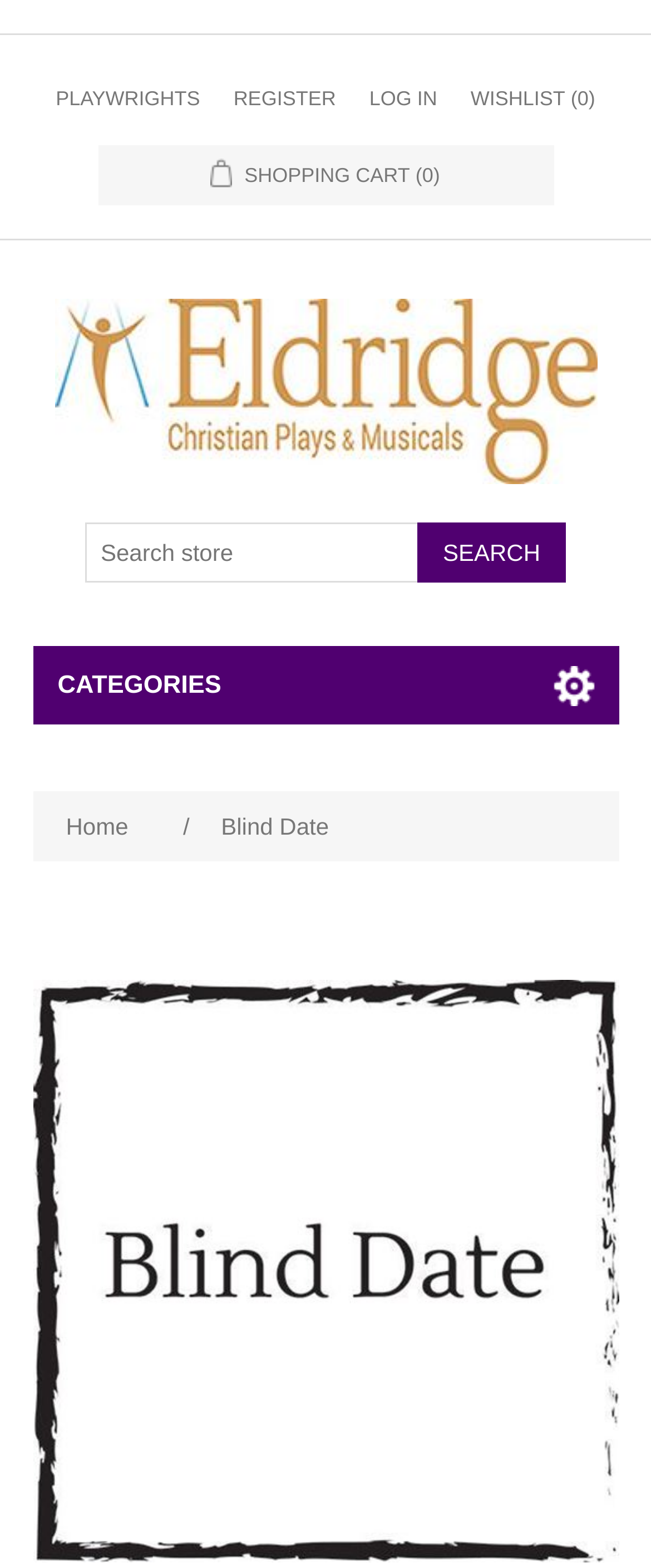Determine the coordinates of the bounding box that should be clicked to complete the instruction: "View shopping cart". The coordinates should be represented by four float numbers between 0 and 1: [left, top, right, bottom].

[0.324, 0.093, 0.676, 0.131]